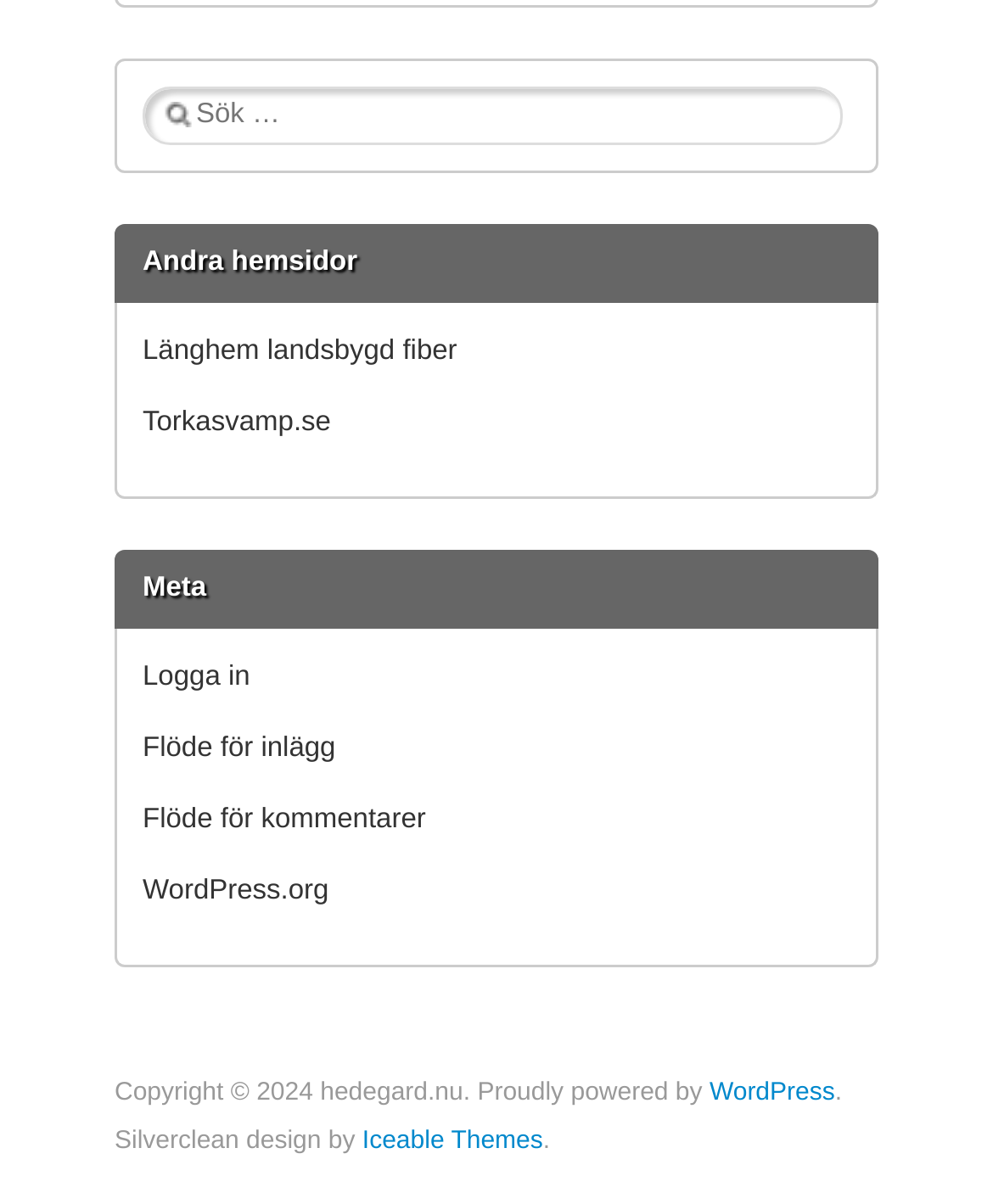Identify the bounding box coordinates for the UI element described as follows: "WordPress". Ensure the coordinates are four float numbers between 0 and 1, formatted as [left, top, right, bottom].

[0.714, 0.896, 0.841, 0.919]